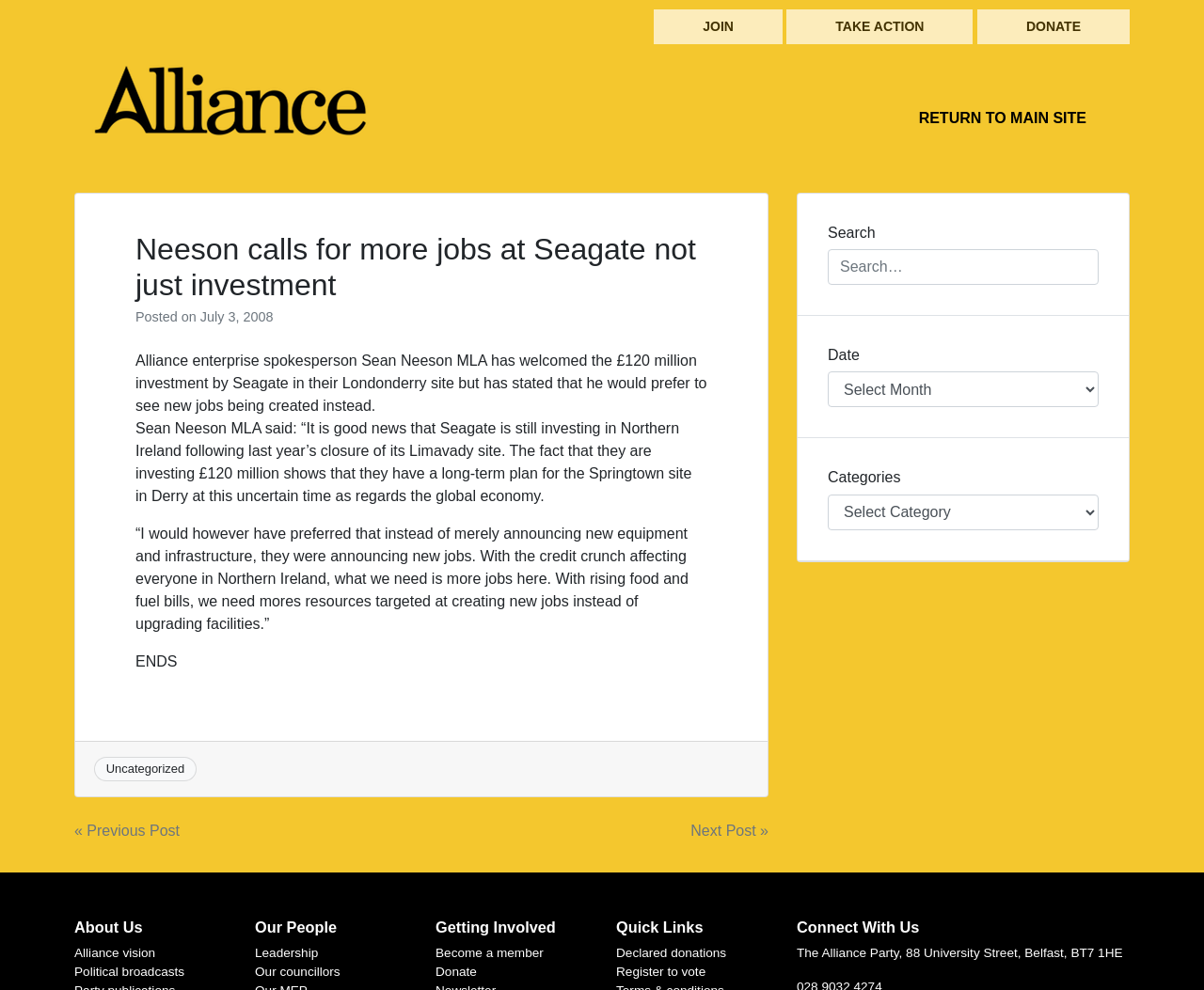Using the details from the image, please elaborate on the following question: What is the name of the spokesperson mentioned in the article?

I found the name of the spokesperson mentioned in the article by looking at the StaticText element with the text 'Sean Neeson MLA said: “It is good news that Seagate is still investing in Northern Ireland following last year’s closure of its Limavady site.' which is a child of the article element.